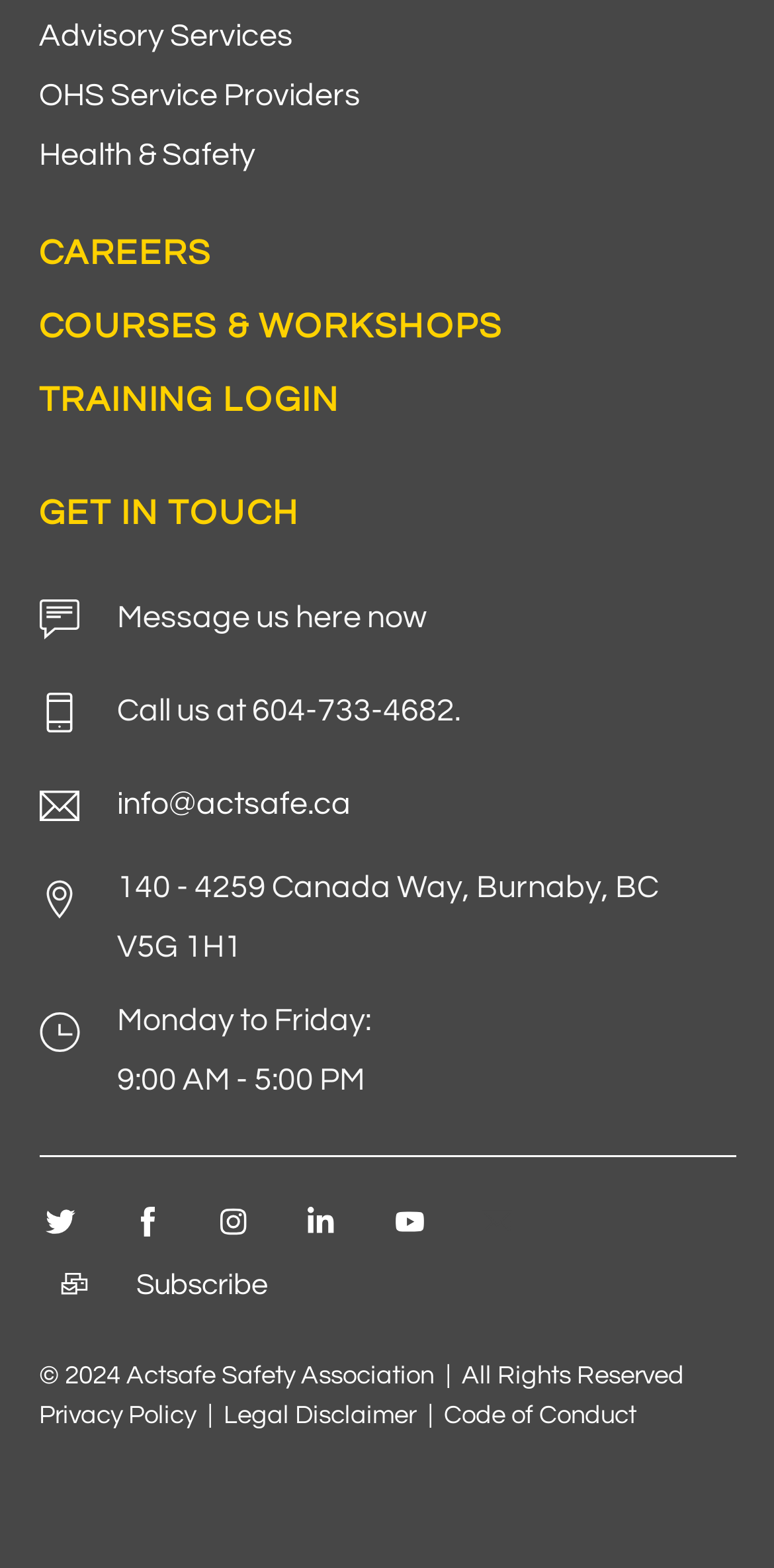Can you show the bounding box coordinates of the region to click on to complete the task described in the instruction: "Get '24/7 support'"?

None